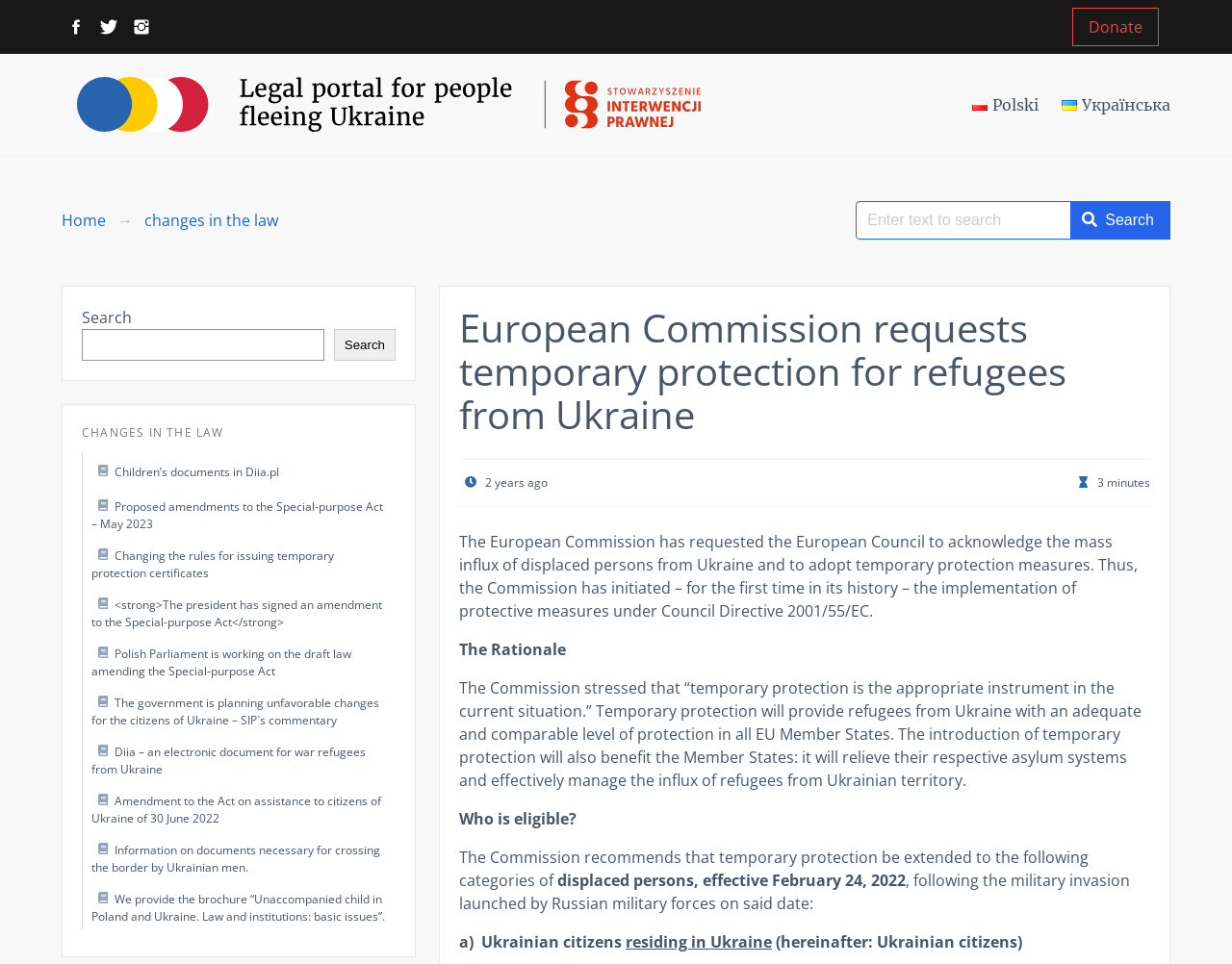Locate the bounding box coordinates for the element described below: "Search". The coordinates must be four float values between 0 and 1, formatted as [left, top, right, bottom].

[0.271, 0.341, 0.321, 0.374]